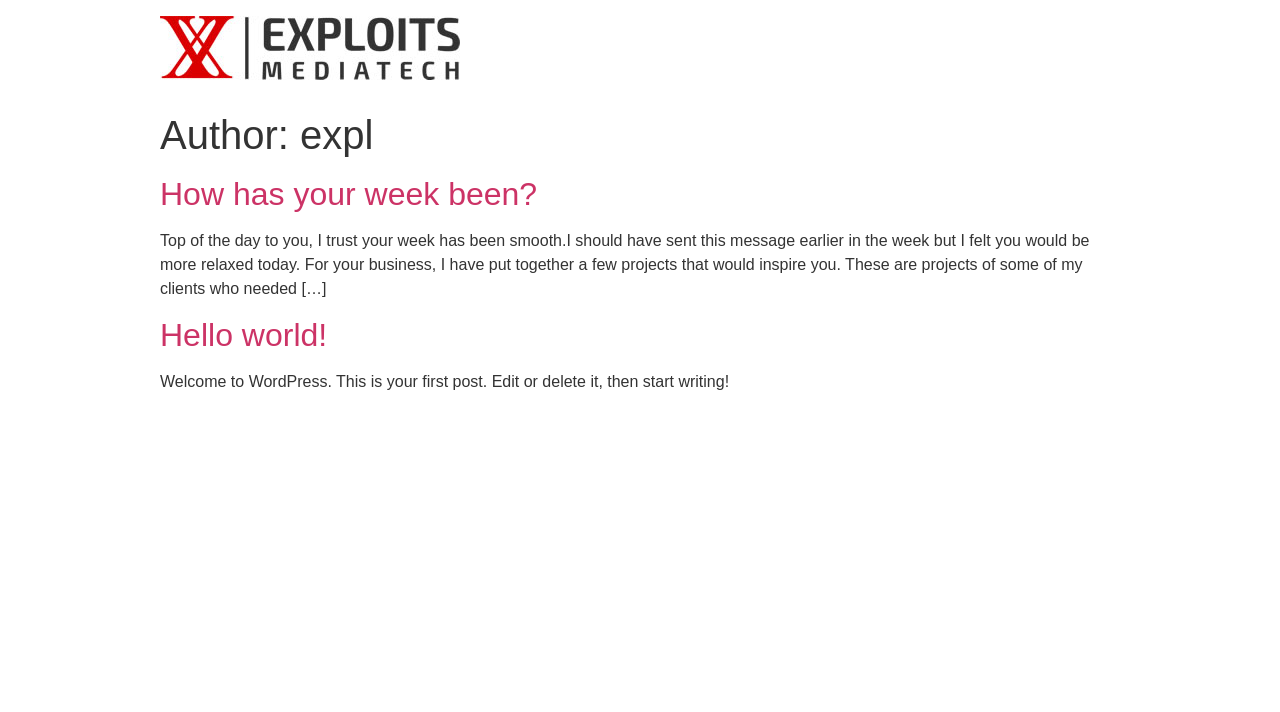How many articles are on the webpage?
Using the image as a reference, answer the question with a short word or phrase.

2